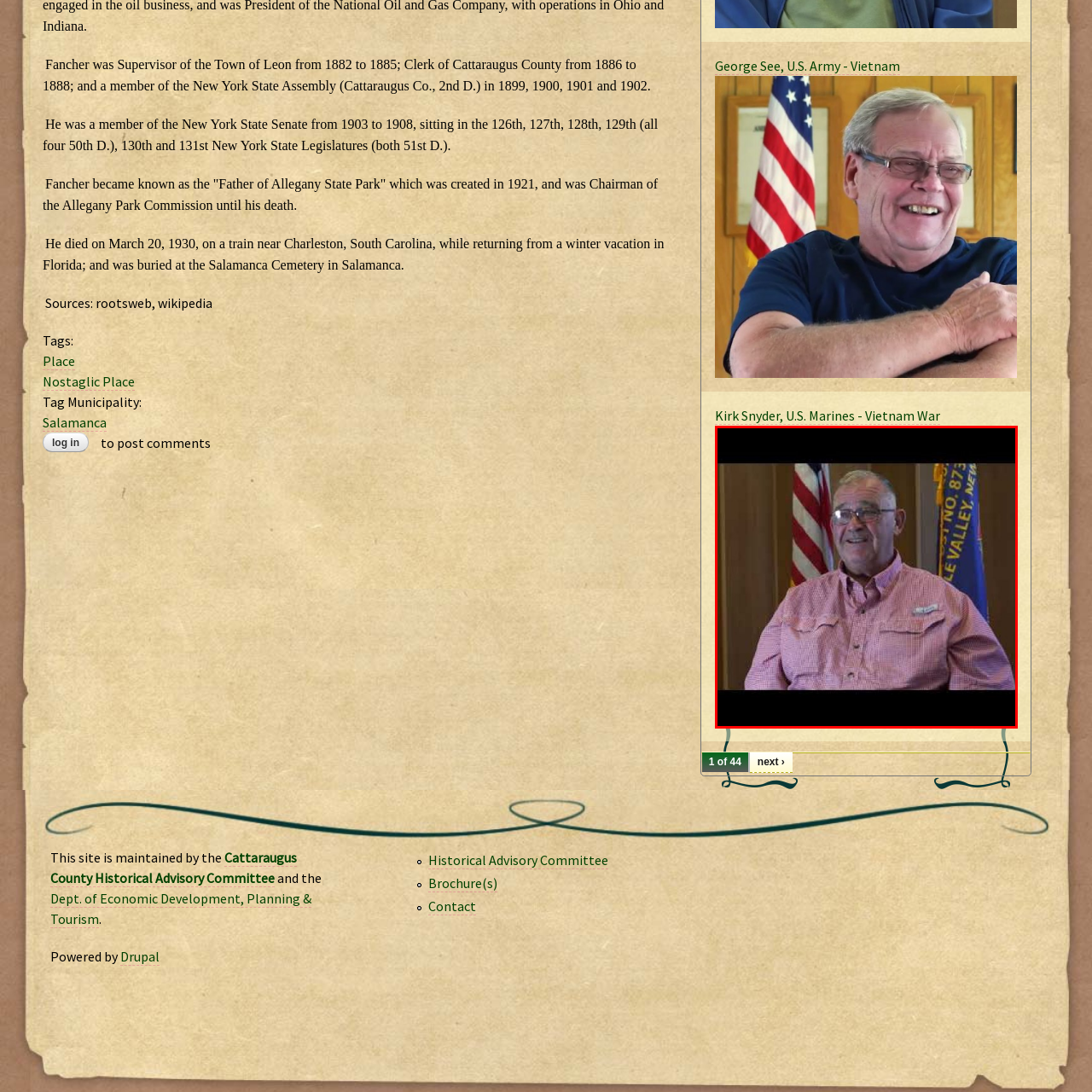Carefully describe the image located within the red boundary.

The image features a smiling man captured in a candid moment during an interview. He is wearing a light-colored, checkered shirt and glasses, presenting a warm and approachable demeanor. In the background, the American flag is prominently displayed, symbolizing patriotism, alongside a flag that reads "Lake Valley, New York," indicating a connection to the local community. This image is likely part of a series of interviews exploring the experiences of veterans, particularly focused on figures like Kirk Snyder, who served in the Vietnam War. The context suggests a rich narrative around service and personal stories that contribute to the history of the region and its veterans.